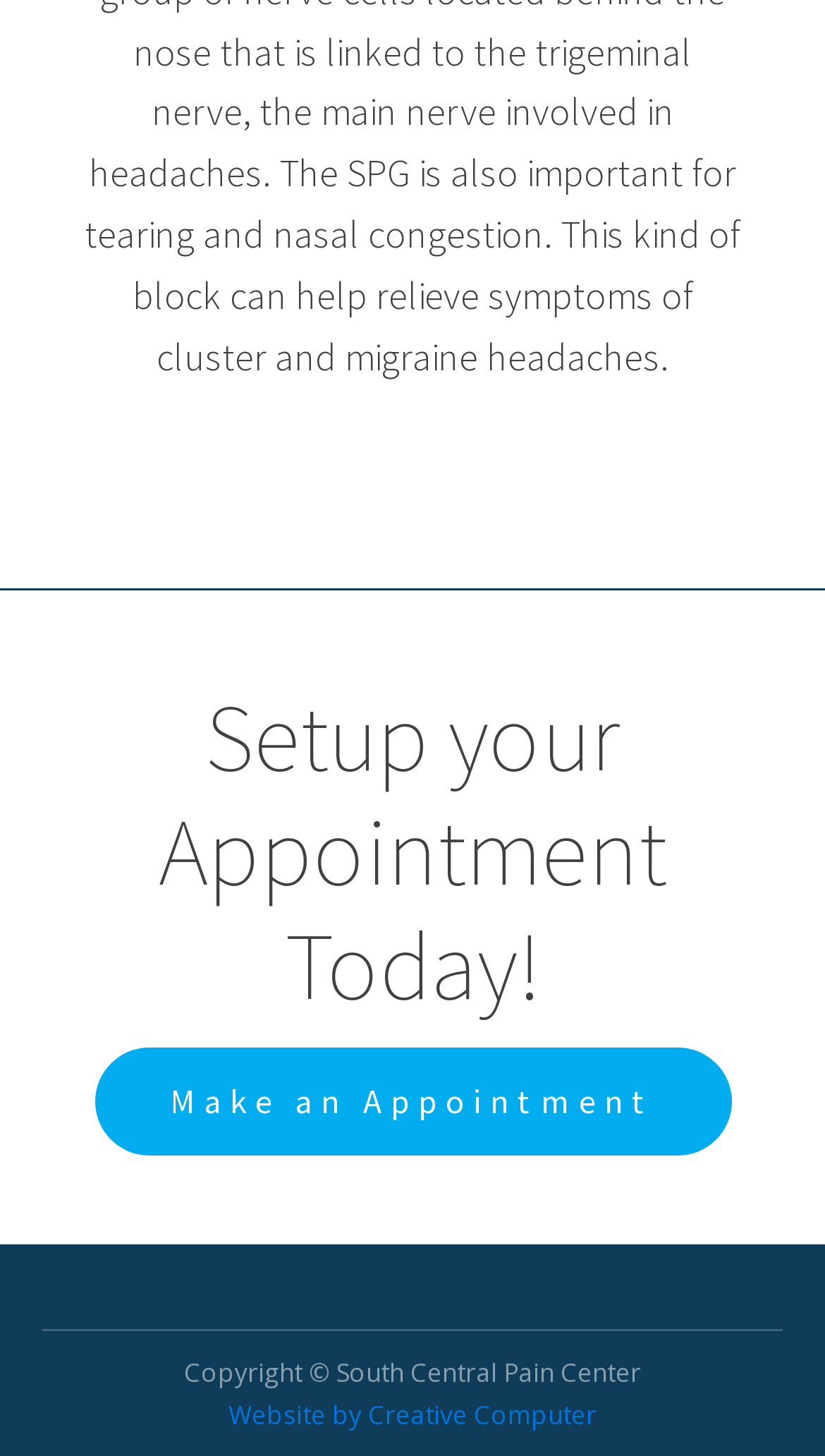Identify and provide the bounding box for the element described by: "Make an Appointment".

[0.114, 0.72, 0.886, 0.794]